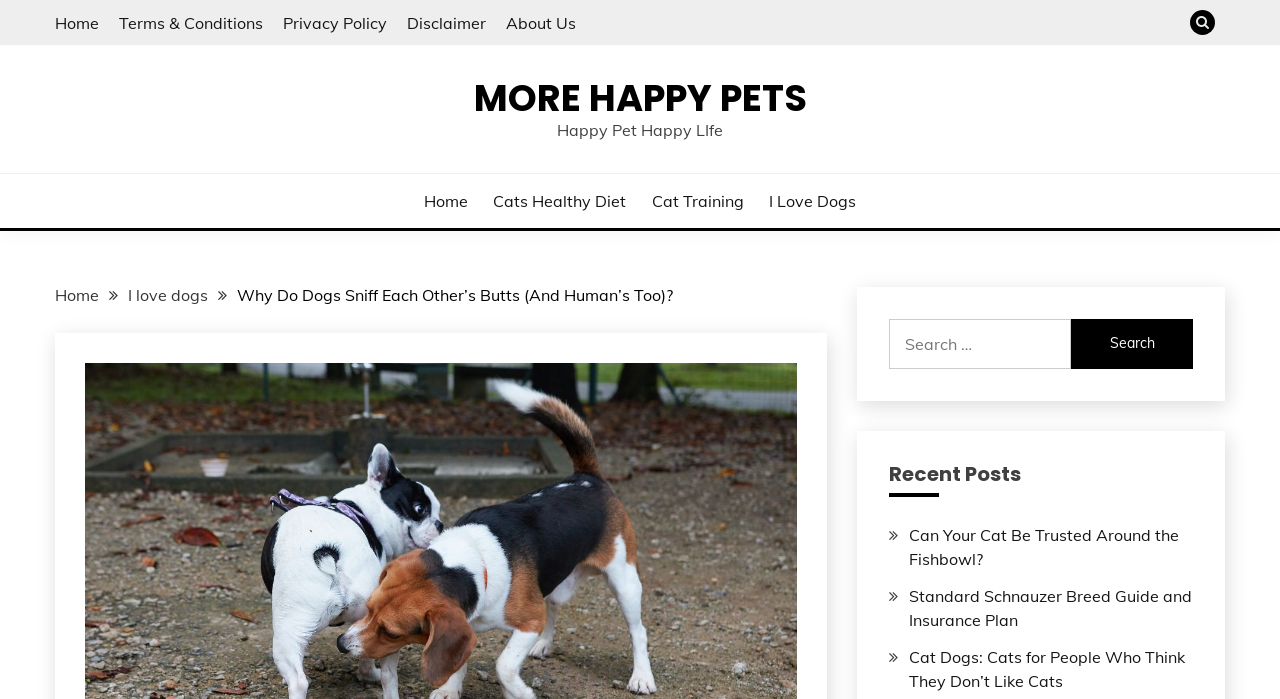Identify the bounding box coordinates for the element you need to click to achieve the following task: "read about standard schnauzer breed guide". Provide the bounding box coordinates as four float numbers between 0 and 1, in the form [left, top, right, bottom].

[0.71, 0.838, 0.931, 0.901]